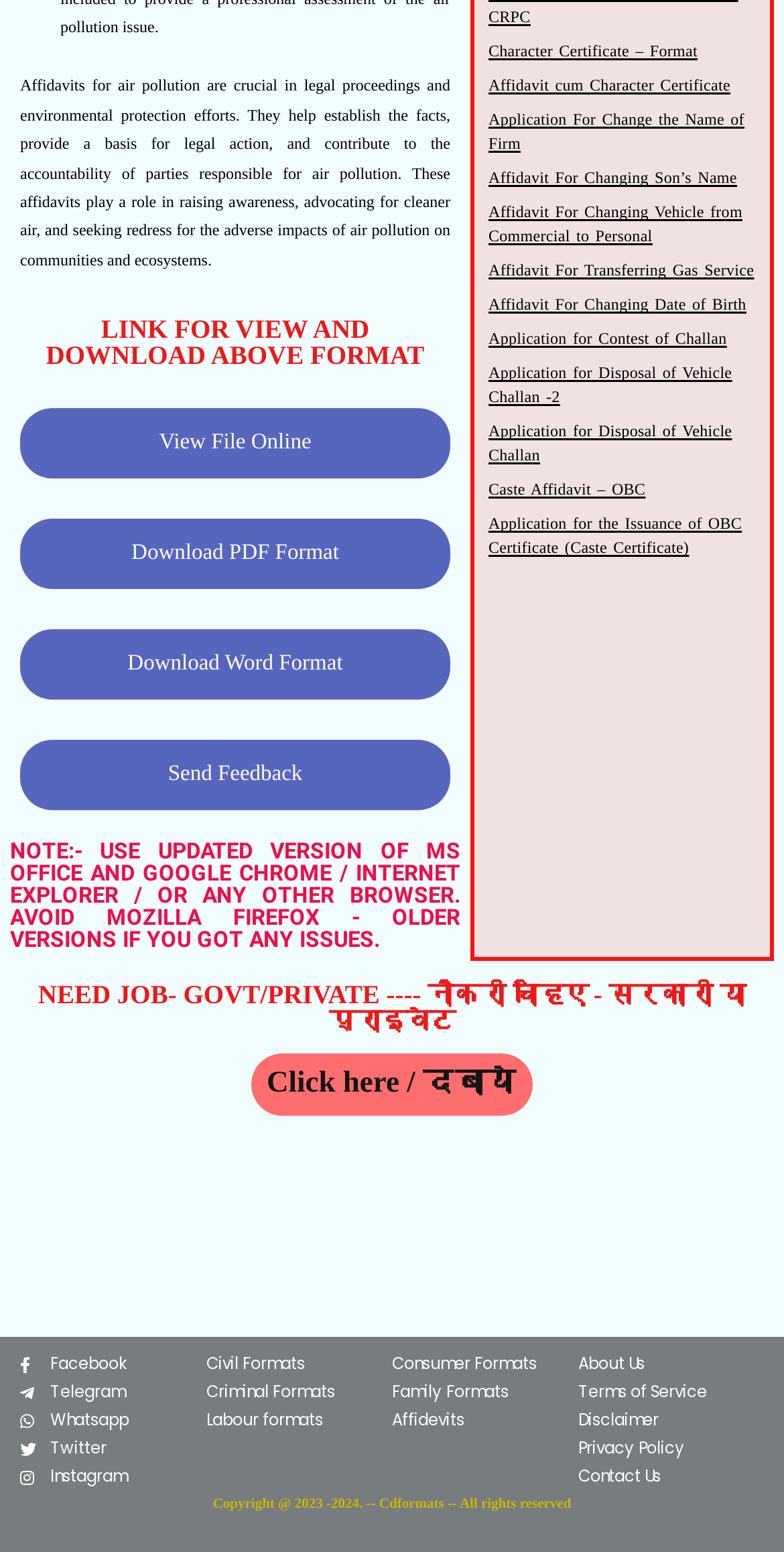Answer the following in one word or a short phrase: 
What is the warning regarding browser usage?

Avoid older Mozilla Firefox versions